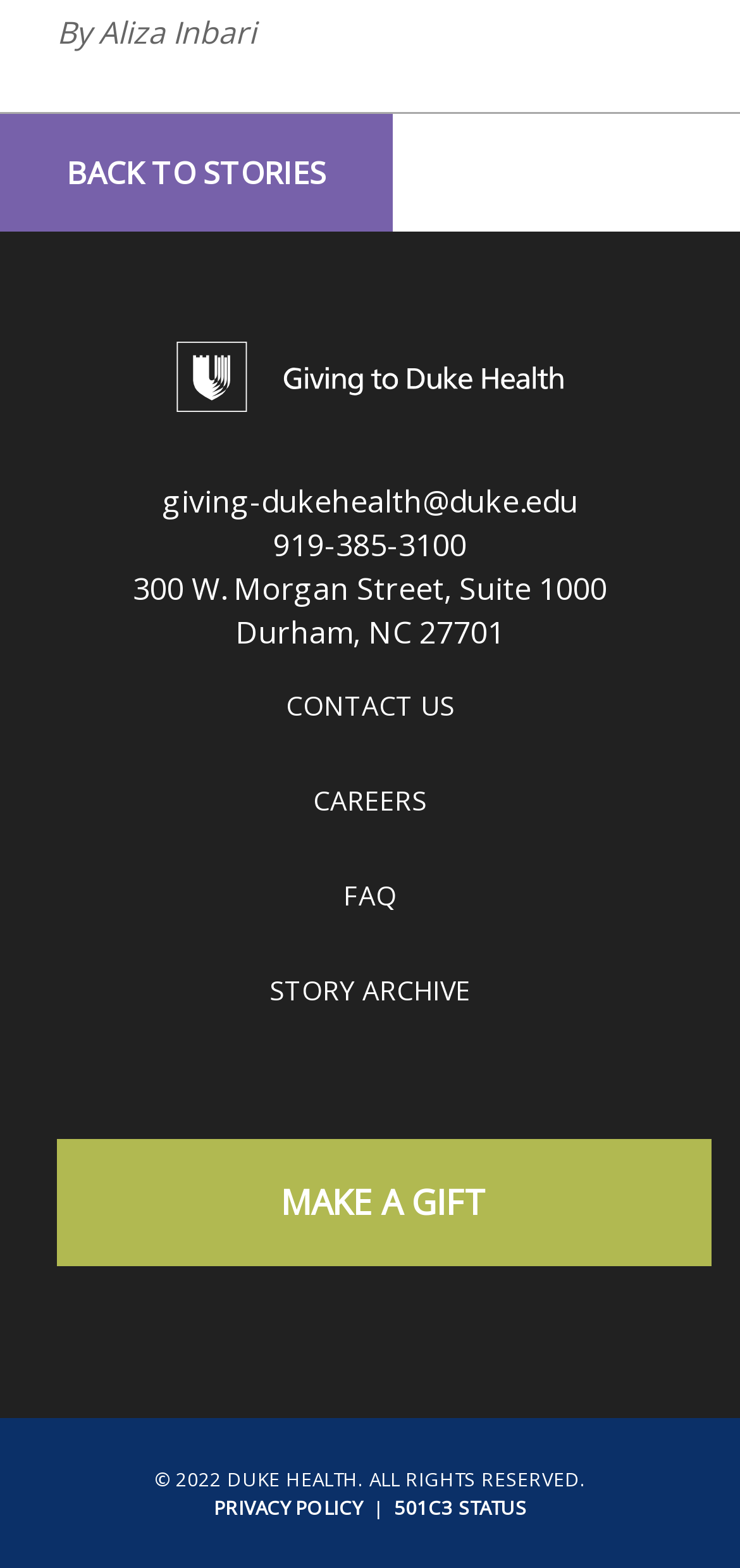What is the link to make a gift?
Using the information from the image, answer the question thoroughly.

The link to make a gift is located at the bottom of the webpage, with the text 'MAKE A GIFT'.